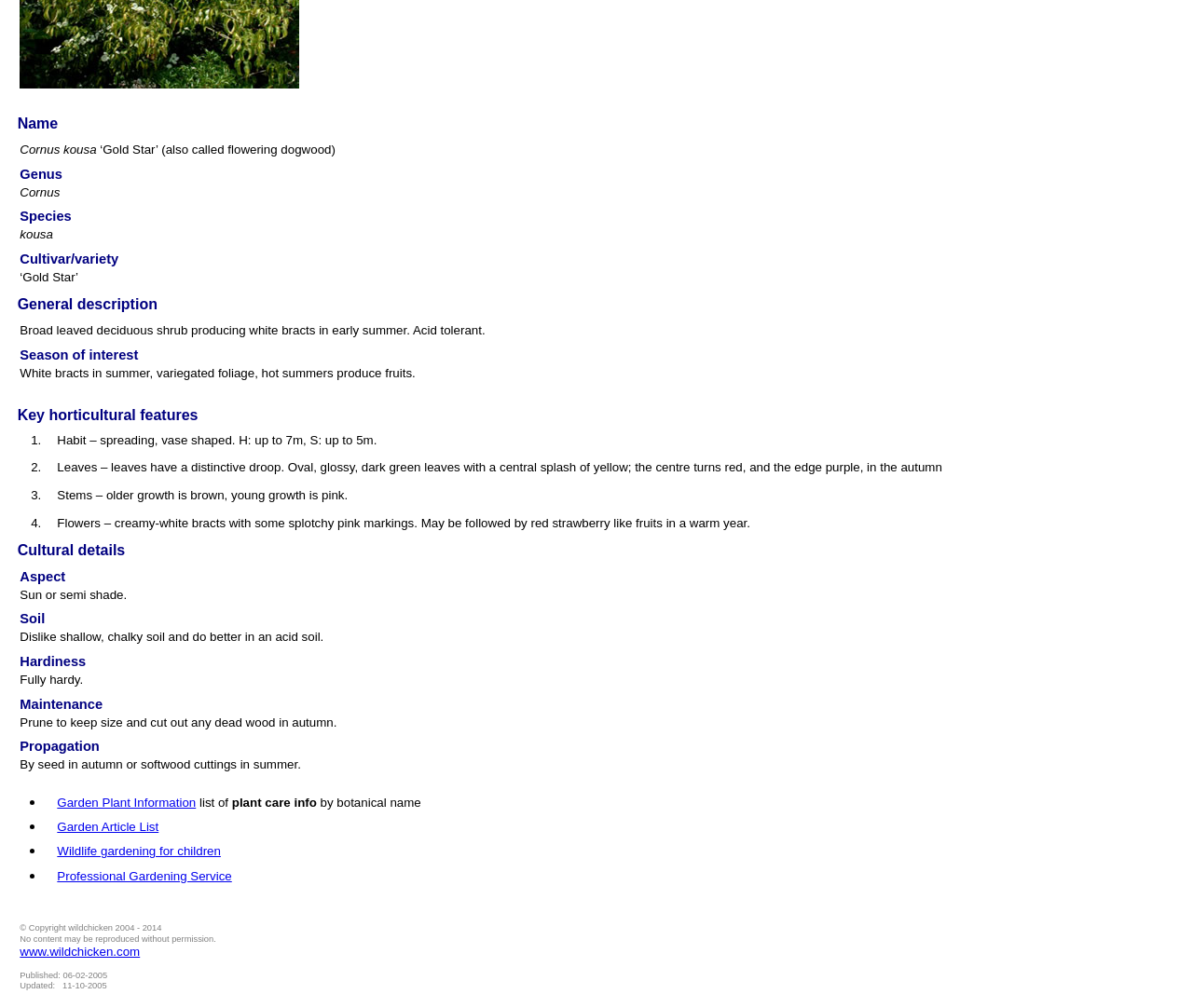Please provide the bounding box coordinates for the UI element as described: "Wildlife gardening for children". The coordinates must be four floats between 0 and 1, represented as [left, top, right, bottom].

[0.048, 0.838, 0.185, 0.852]